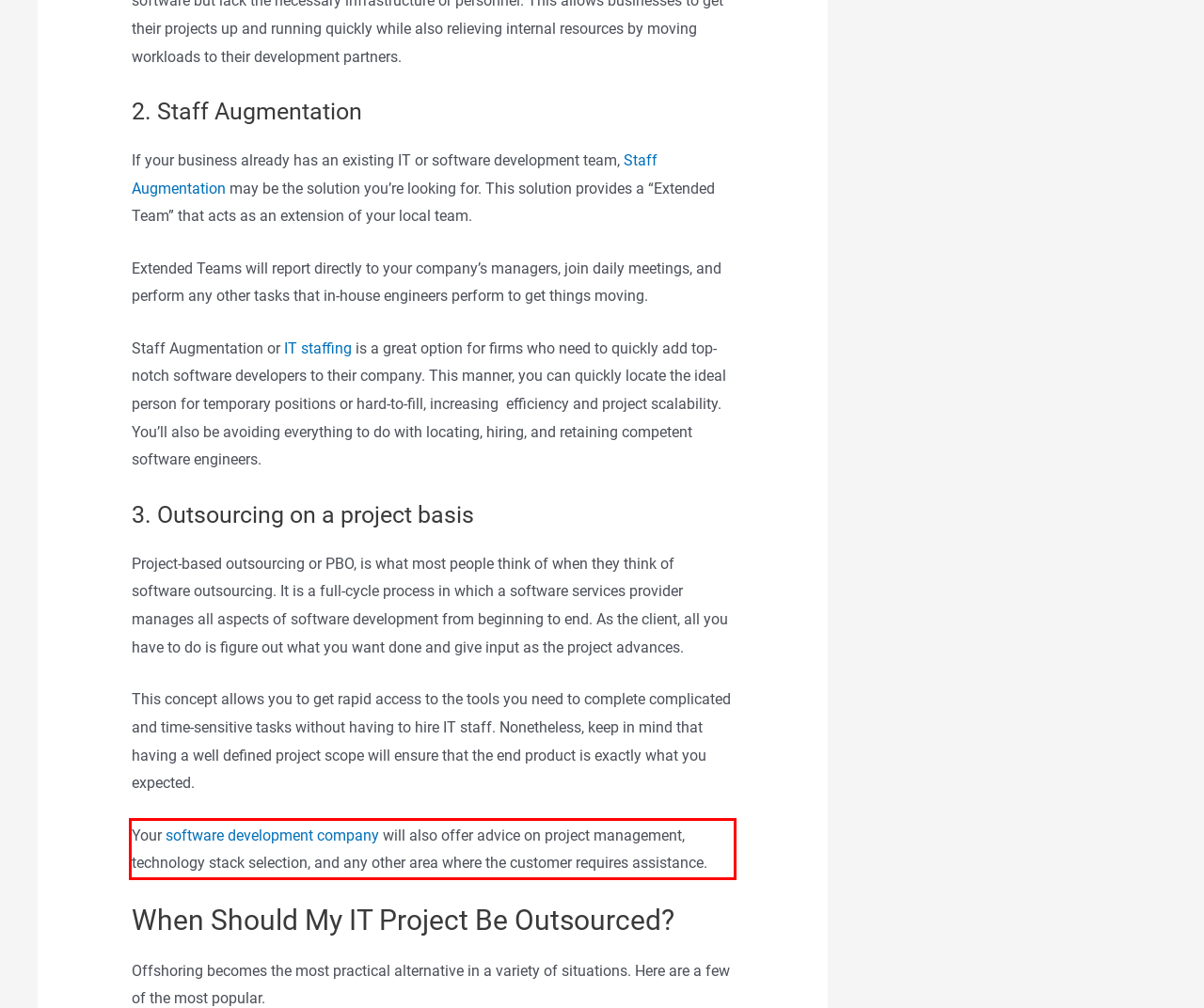Please examine the webpage screenshot and extract the text within the red bounding box using OCR.

Your software development company will also offer advice on project management, technology stack selection, and any other area where the customer requires assistance.